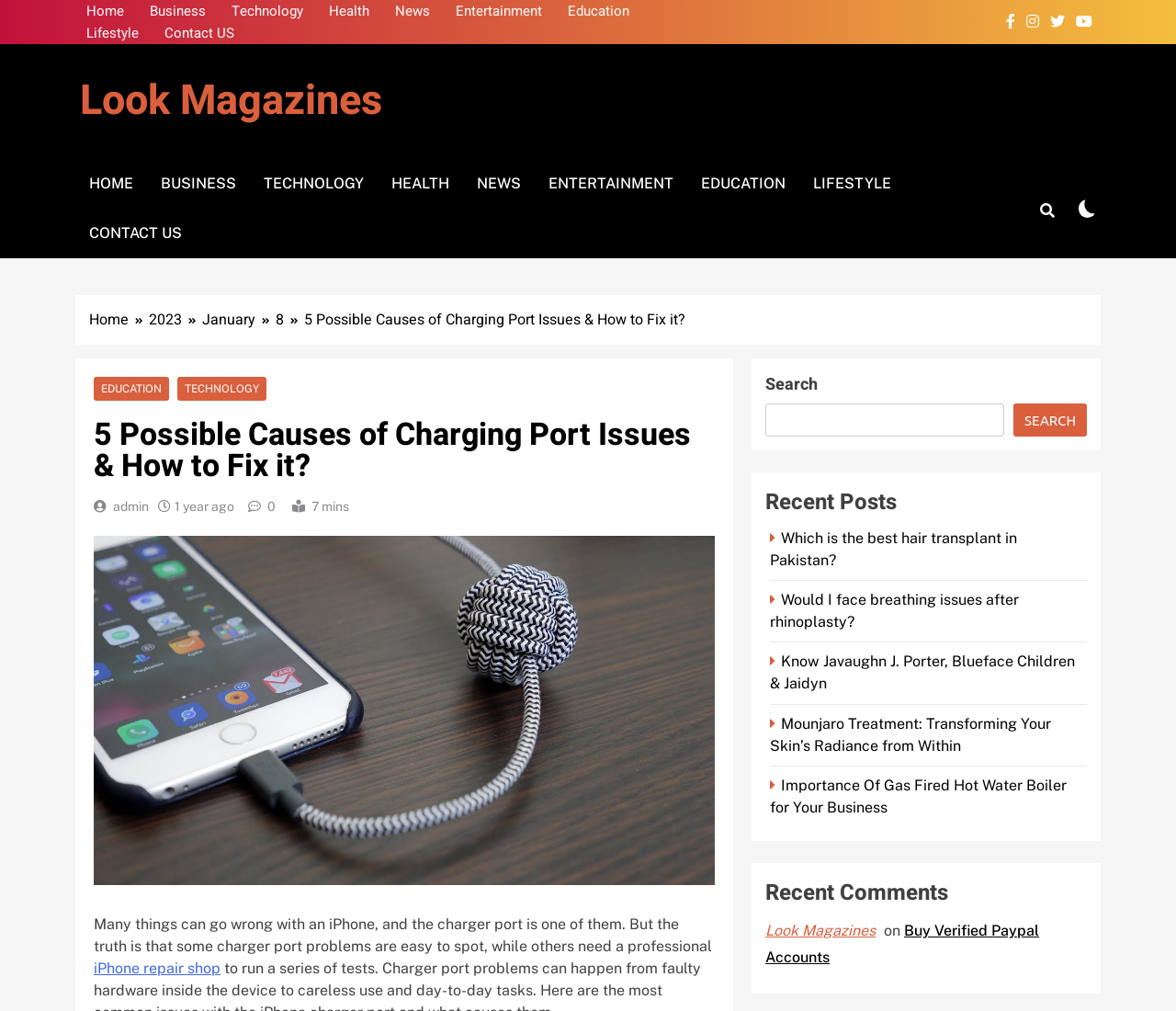Extract the bounding box coordinates for the HTML element that matches this description: "Entertainment". The coordinates should be four float numbers between 0 and 1, i.e., [left, top, right, bottom].

[0.378, 0.001, 0.47, 0.021]